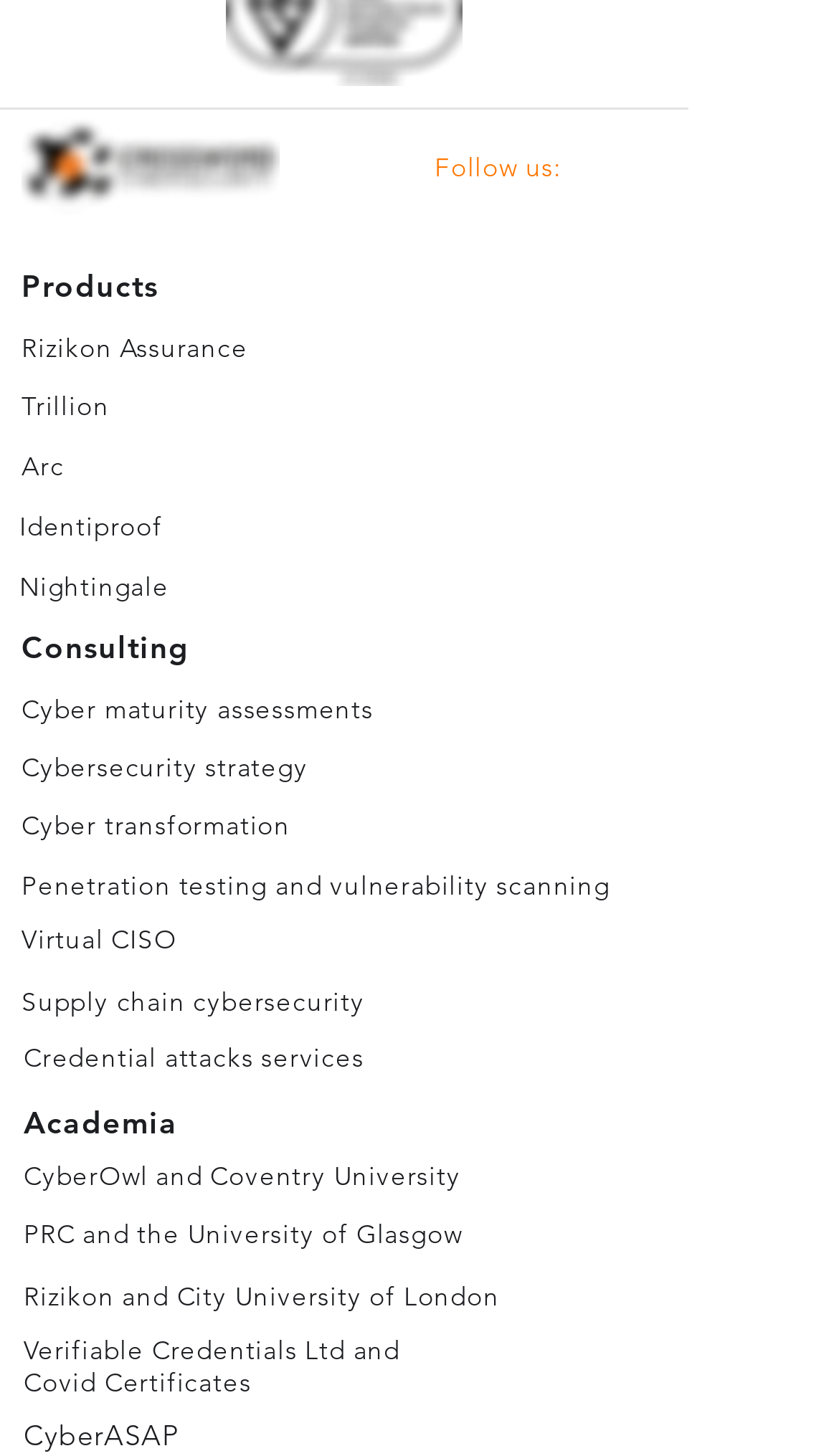Locate the bounding box coordinates of the clickable element to fulfill the following instruction: "Click on LinkedIn". Provide the coordinates as four float numbers between 0 and 1 in the format [left, top, right, bottom].

[0.697, 0.089, 0.787, 0.141]